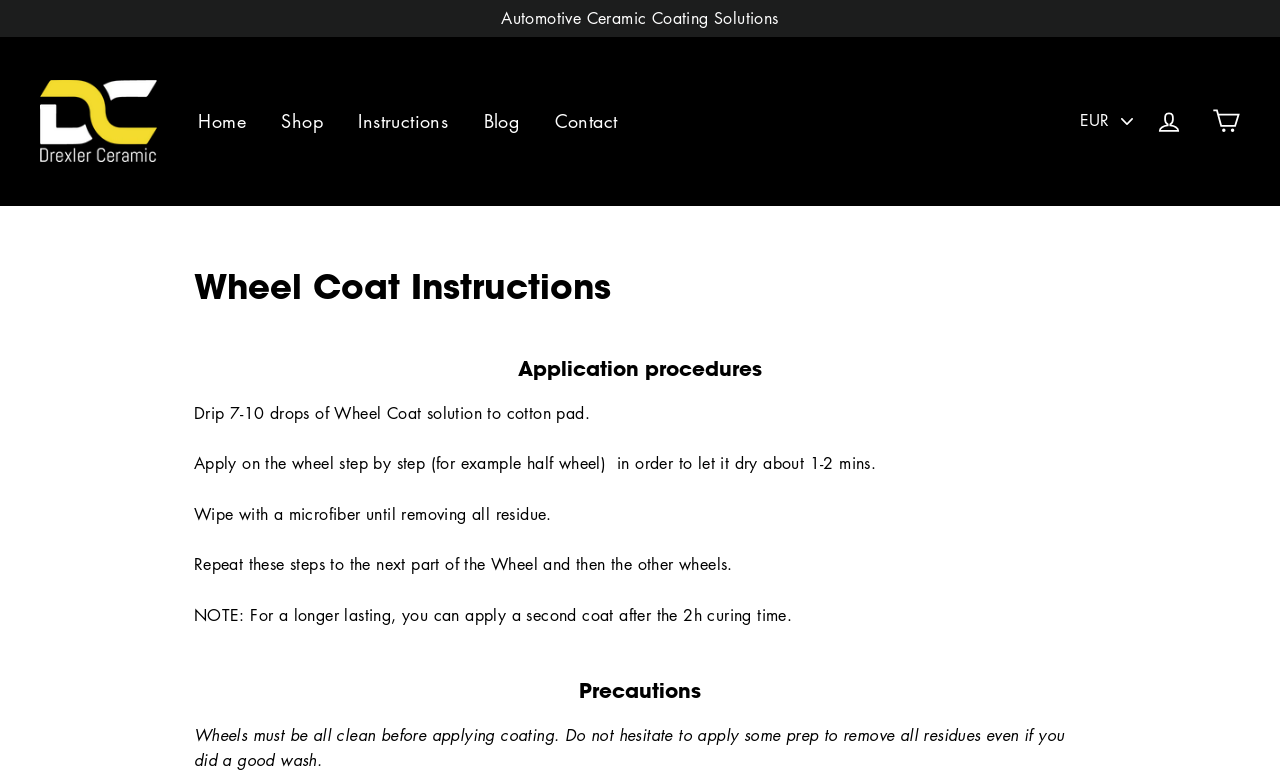Given the description: "Instructions", determine the bounding box coordinates of the UI element. The coordinates should be formatted as four float numbers between 0 and 1, [left, top, right, bottom].

[0.268, 0.128, 0.362, 0.185]